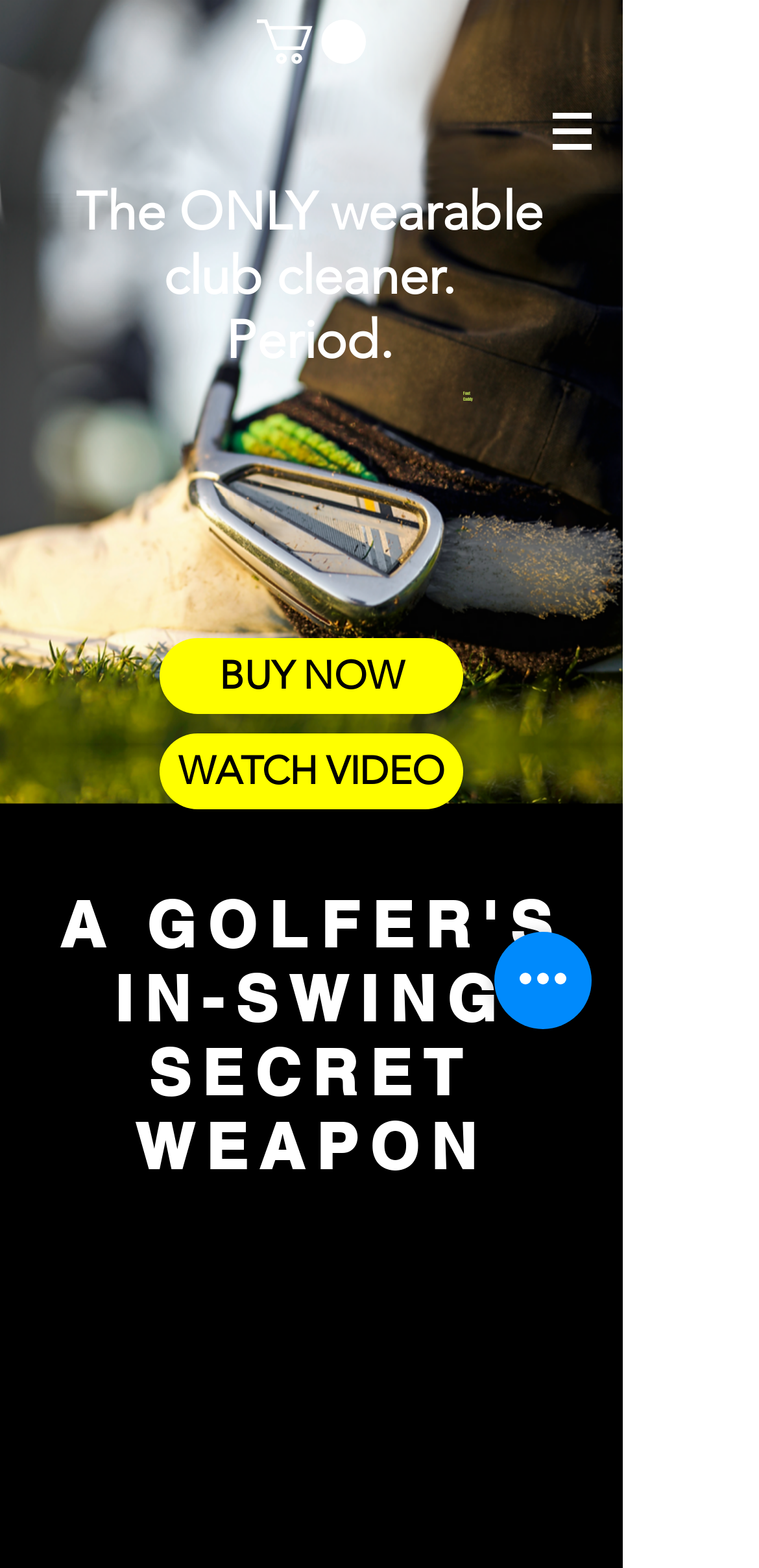Given the description: "BUY NOW", determine the bounding box coordinates of the UI element. The coordinates should be formatted as four float numbers between 0 and 1, [left, top, right, bottom].

[0.21, 0.407, 0.61, 0.455]